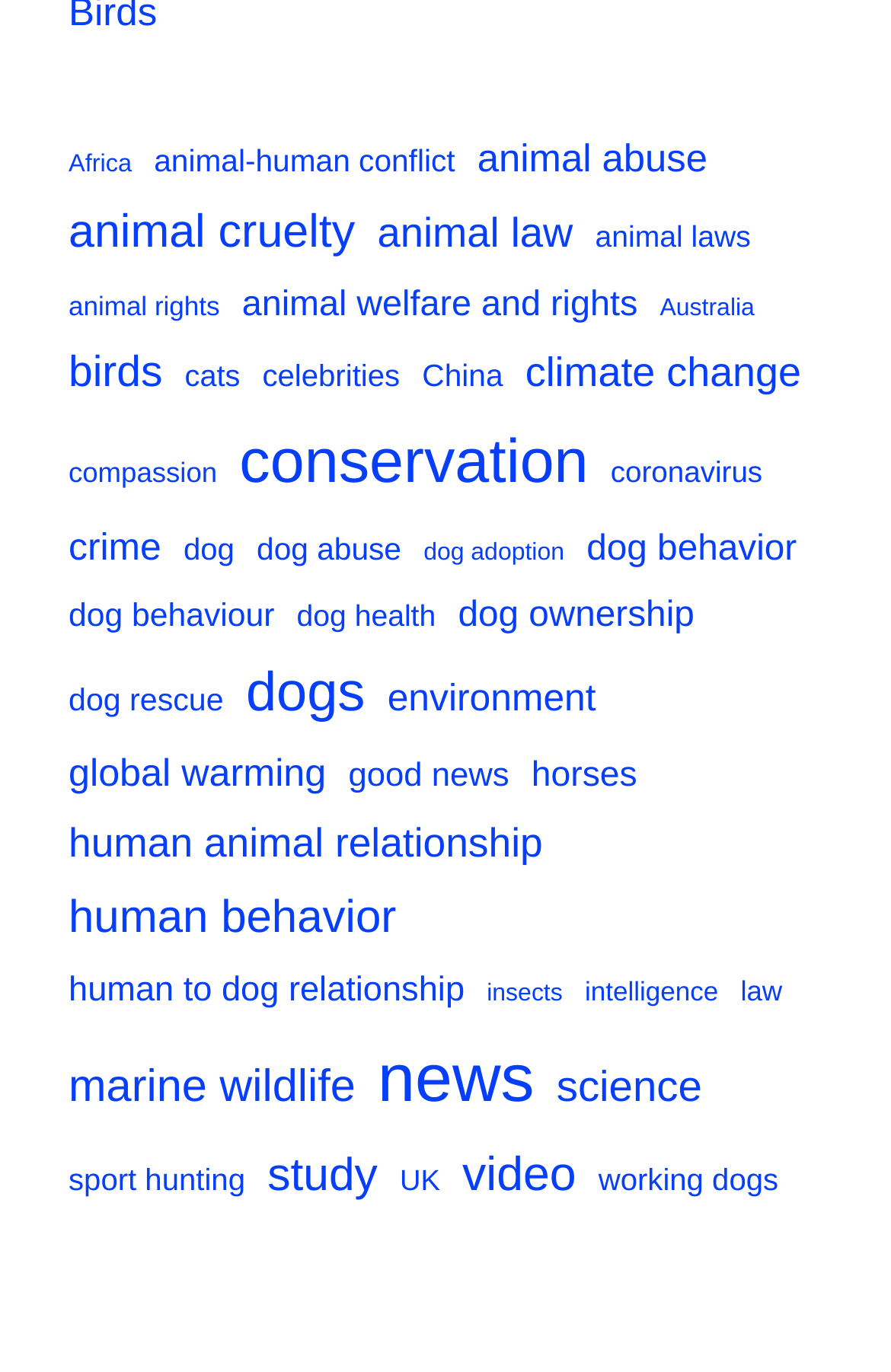How many topics are related to animal welfare?
Using the information presented in the image, please offer a detailed response to the question.

I counted the links related to animal welfare, including 'animal abuse', 'animal cruelty', 'animal law', 'animal laws', and 'animal welfare and rights', and found at least 5 topics.